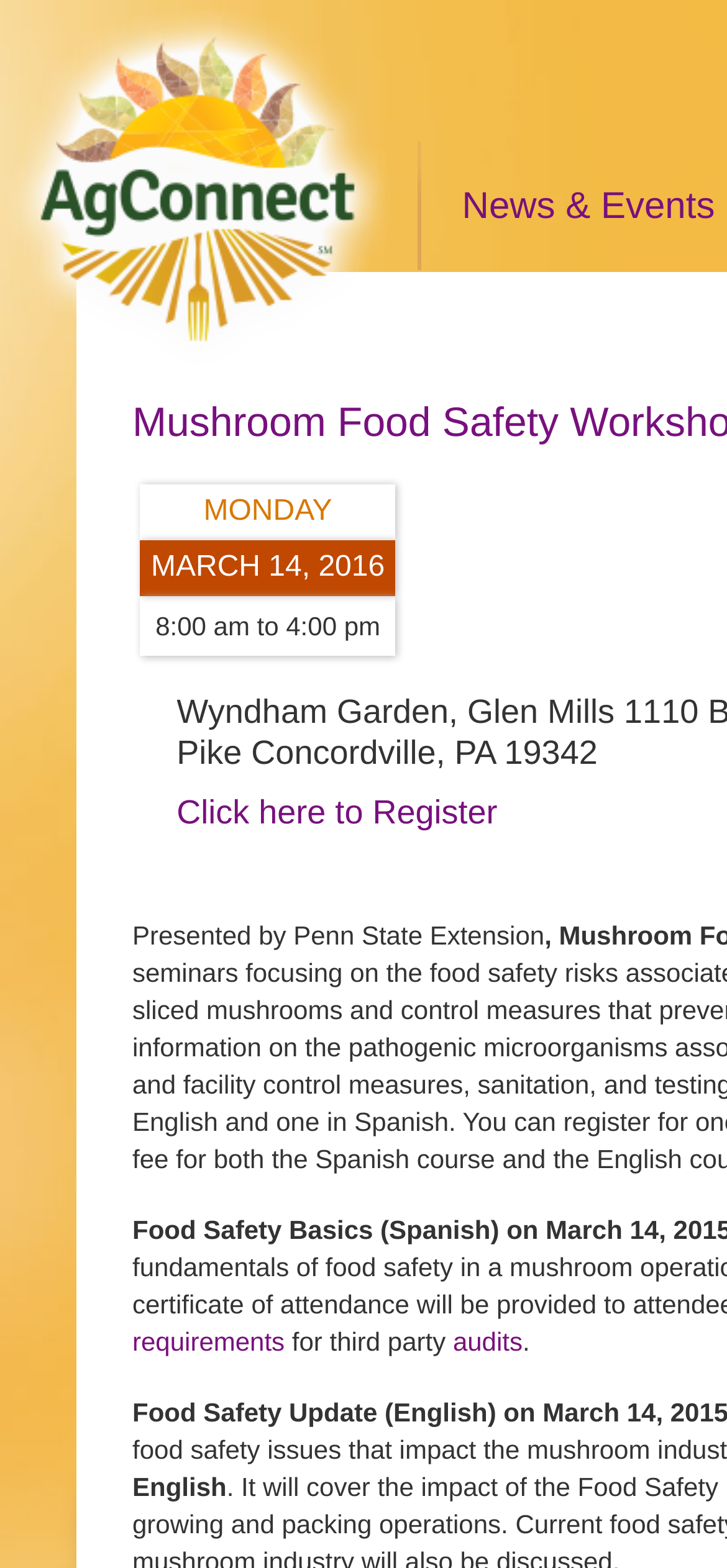Find the bounding box coordinates for the HTML element described as: "Click here to Register". The coordinates should consist of four float values between 0 and 1, i.e., [left, top, right, bottom].

[0.243, 0.506, 0.684, 0.531]